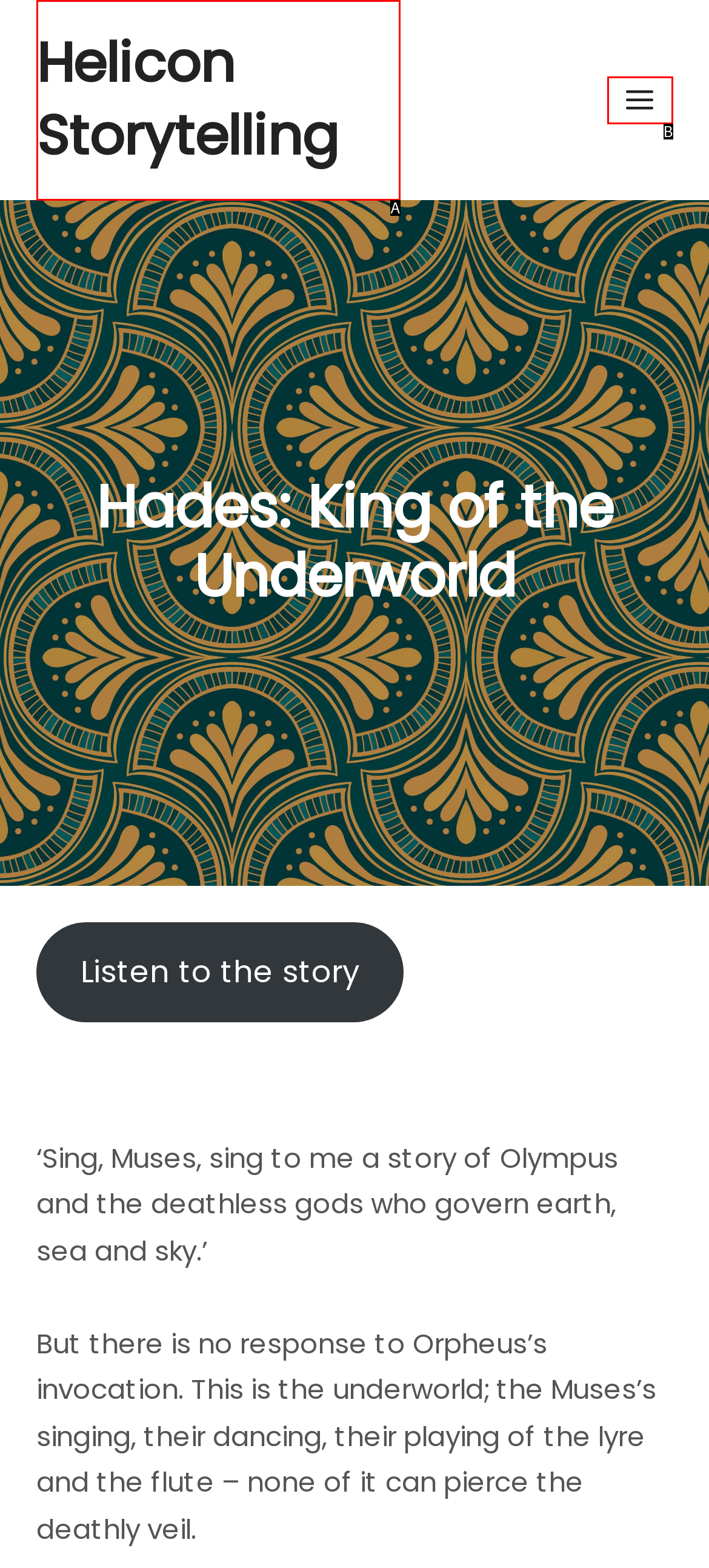Which HTML element matches the description: Distributor terms and conditions?
Reply with the letter of the correct choice.

None